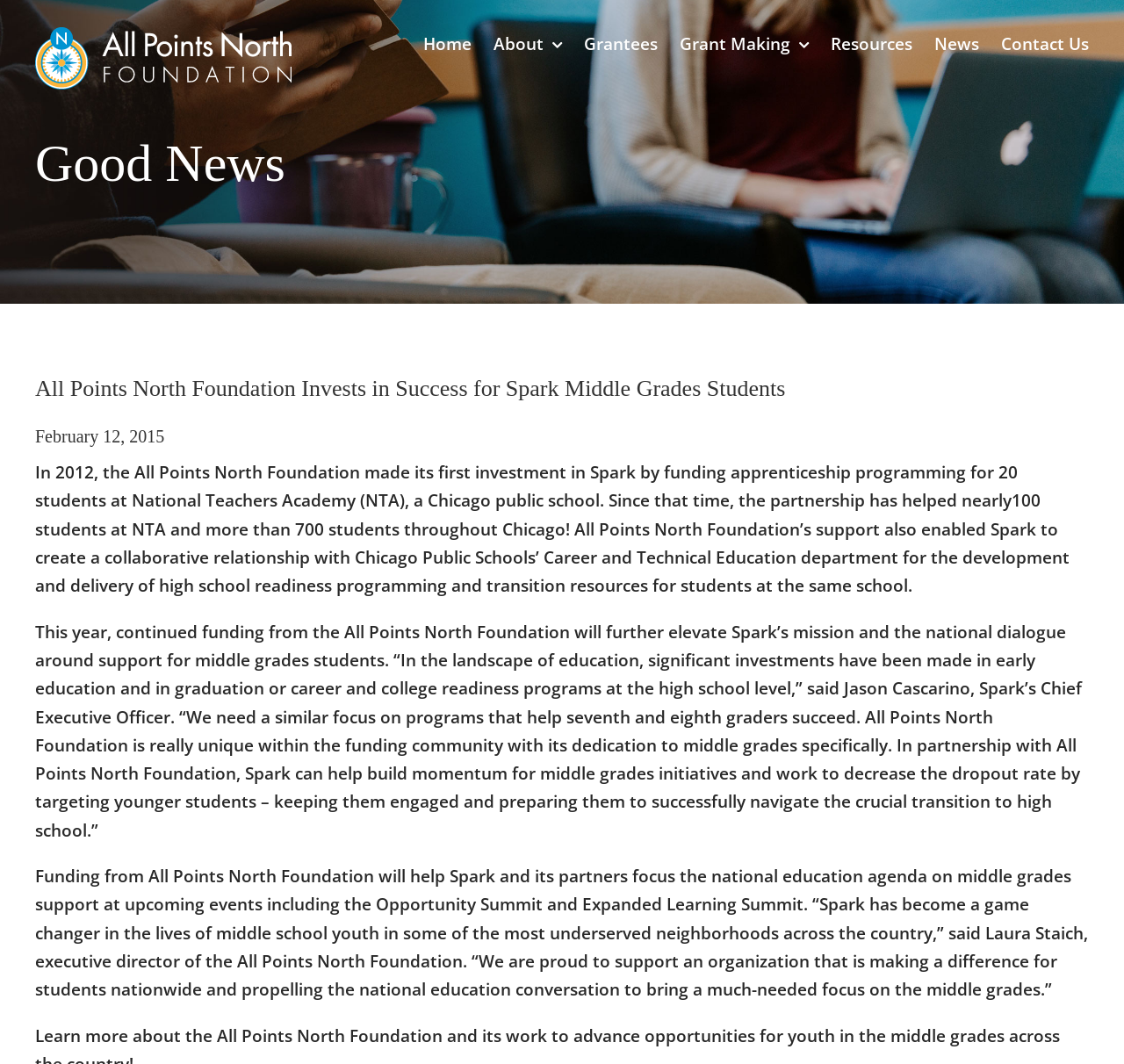Using the element description Home, predict the bounding box coordinates for the UI element. Provide the coordinates in (top-left x, top-left y, bottom-right x, bottom-right y) format with values ranging from 0 to 1.

[0.377, 0.0, 0.42, 0.083]